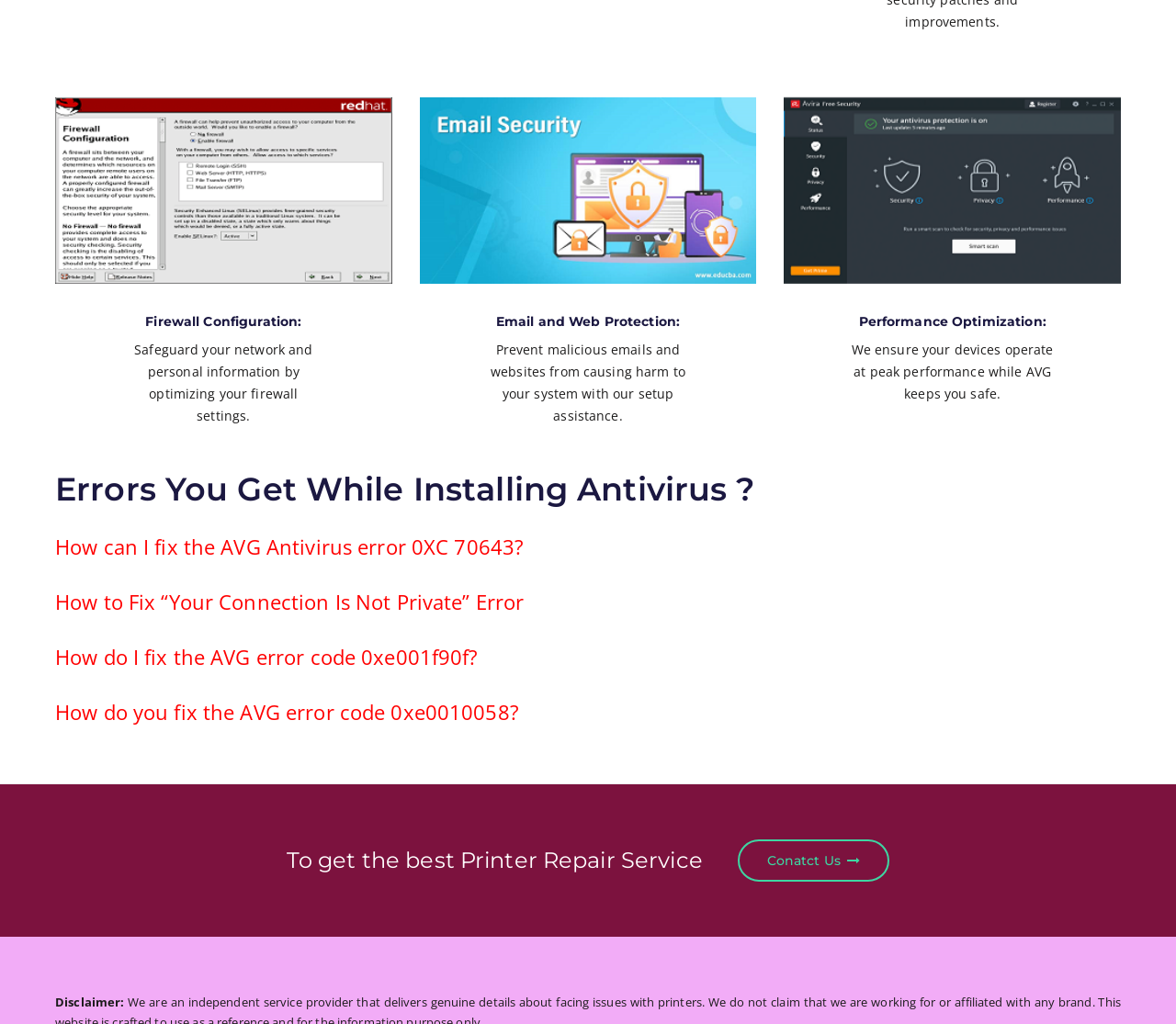Please specify the bounding box coordinates of the clickable region to carry out the following instruction: "Read about avg antivirus setup". The coordinates should be four float numbers between 0 and 1, in the format [left, top, right, bottom].

[0.047, 0.941, 0.22, 0.977]